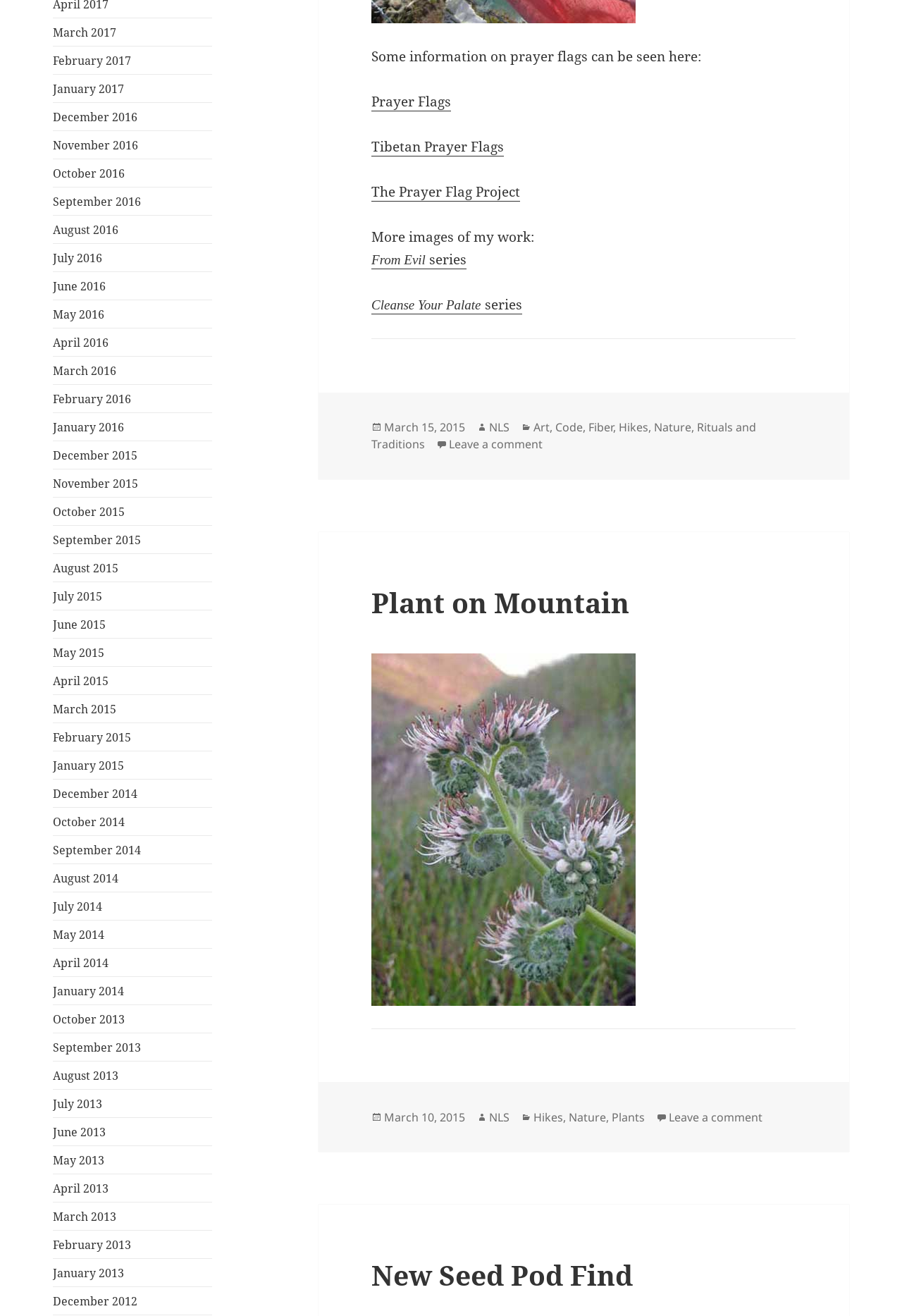Please respond in a single word or phrase: 
What are the categories of the first post?

Art, Code, Fiber, Hikes, Nature, Rituals and Traditions